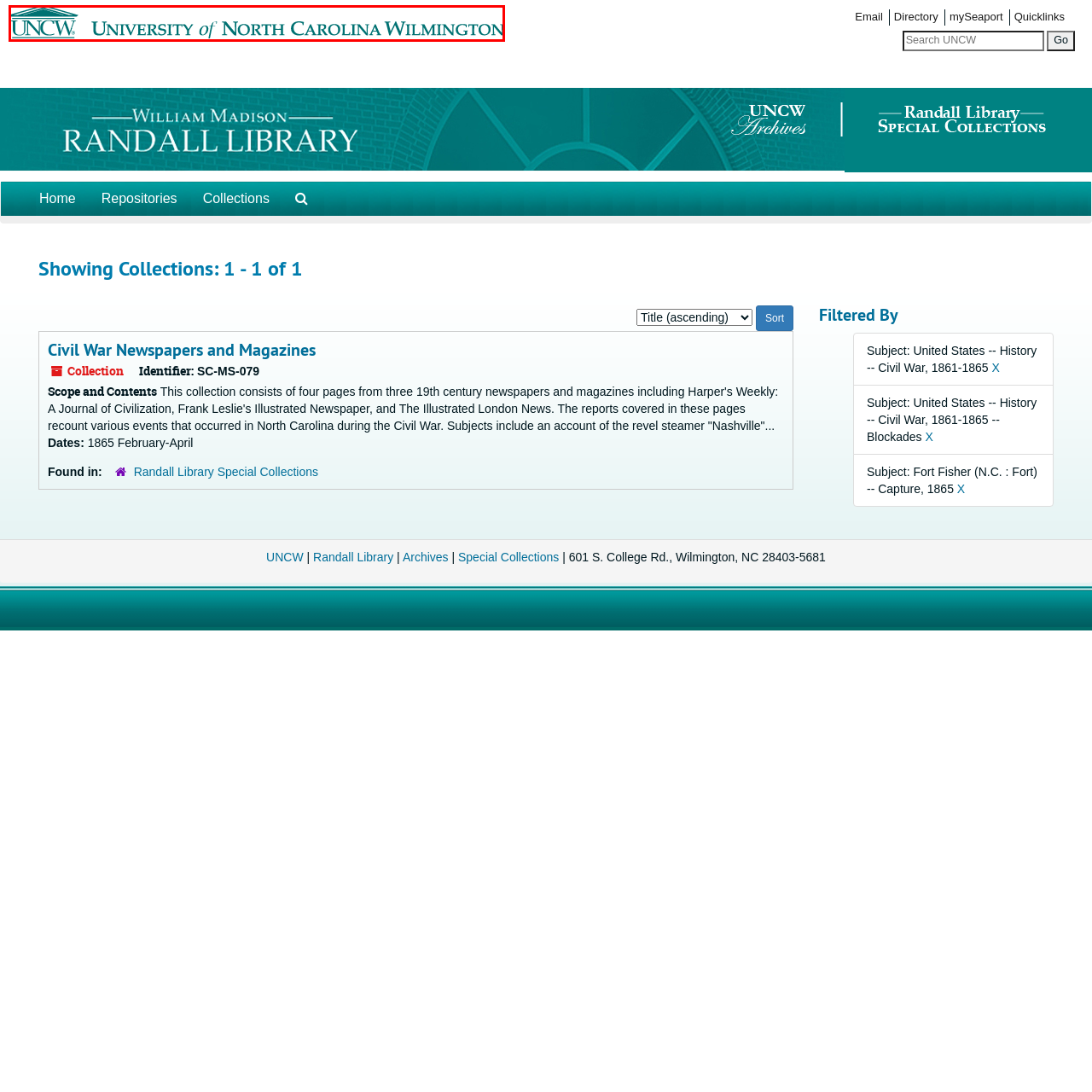What is the purpose of the graphic element above the text?
Focus on the image highlighted within the red borders and answer with a single word or short phrase derived from the image.

To reinforce tradition and academic excellence